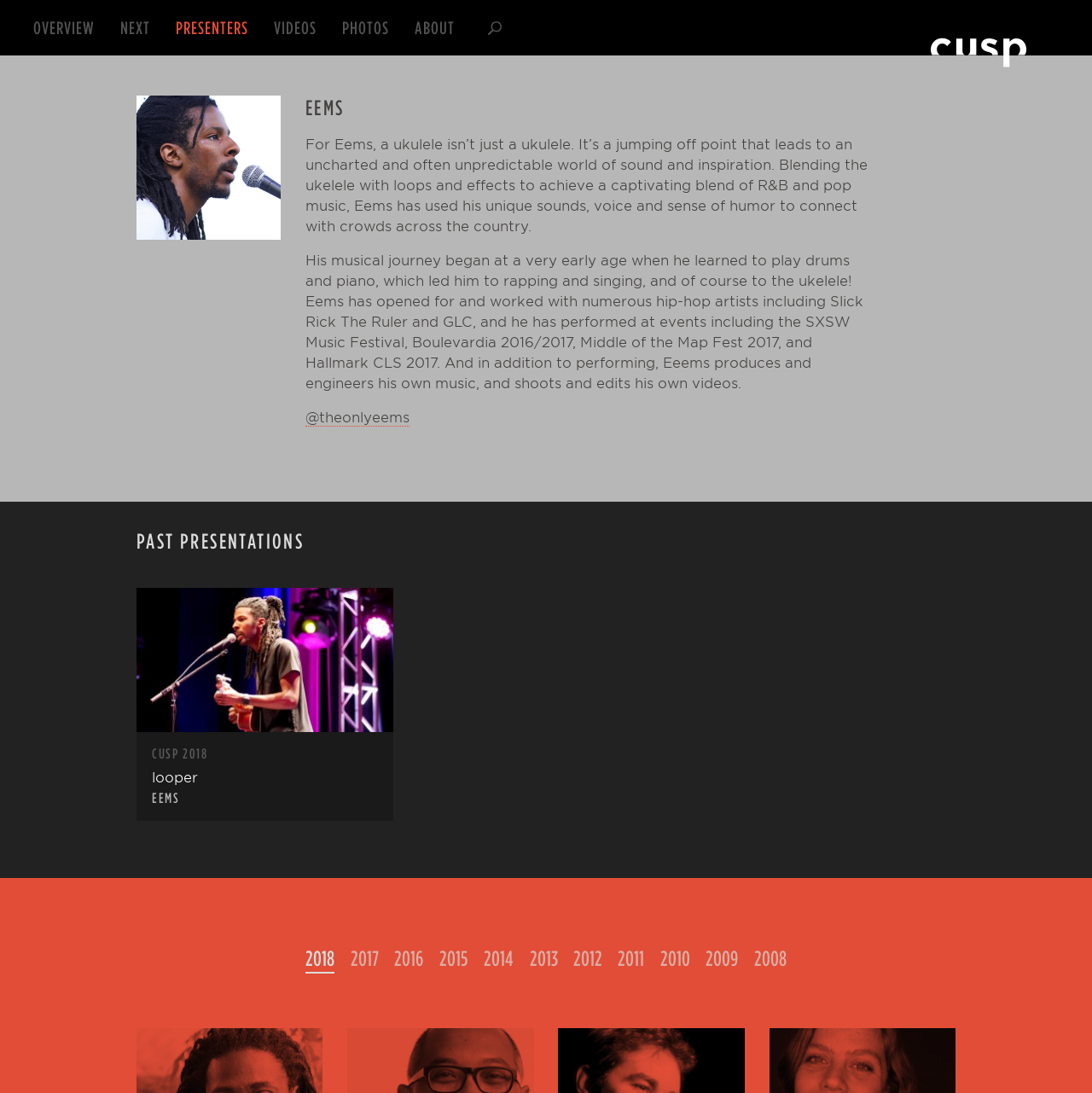Find the bounding box coordinates of the clickable area that will achieve the following instruction: "view EEMS' profile on social media".

[0.279, 0.374, 0.375, 0.39]